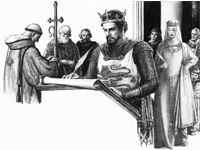Offer a detailed explanation of the image's components.

The image depicts a historical scene, likely inspired by the medieval era, showcasing a prominent king while he reviews or presents a scroll. The king, clad in armor adorned with a lion emblem, is positioned at the forefront, exuding authority and significance. Behind him, various figures, including a monk or a cleric holding a cross, an elder with a long beard, and a queenly figure, observe the proceedings with interest. This tableau appears to evoke a moment of historical diplomacy or royal decree, highlighting themes of power, governance, and the intricate relationships between the monarchy and the church. The overall aesthetic is one of regal solemnity and historical resonance, reflecting a time when such gatherings represented pivotal moments in history. The title associated with this artwork is “William The Conqueror And Queen Matilda (Original) (Signed),” indicating its connection to notable monarchs from English history.